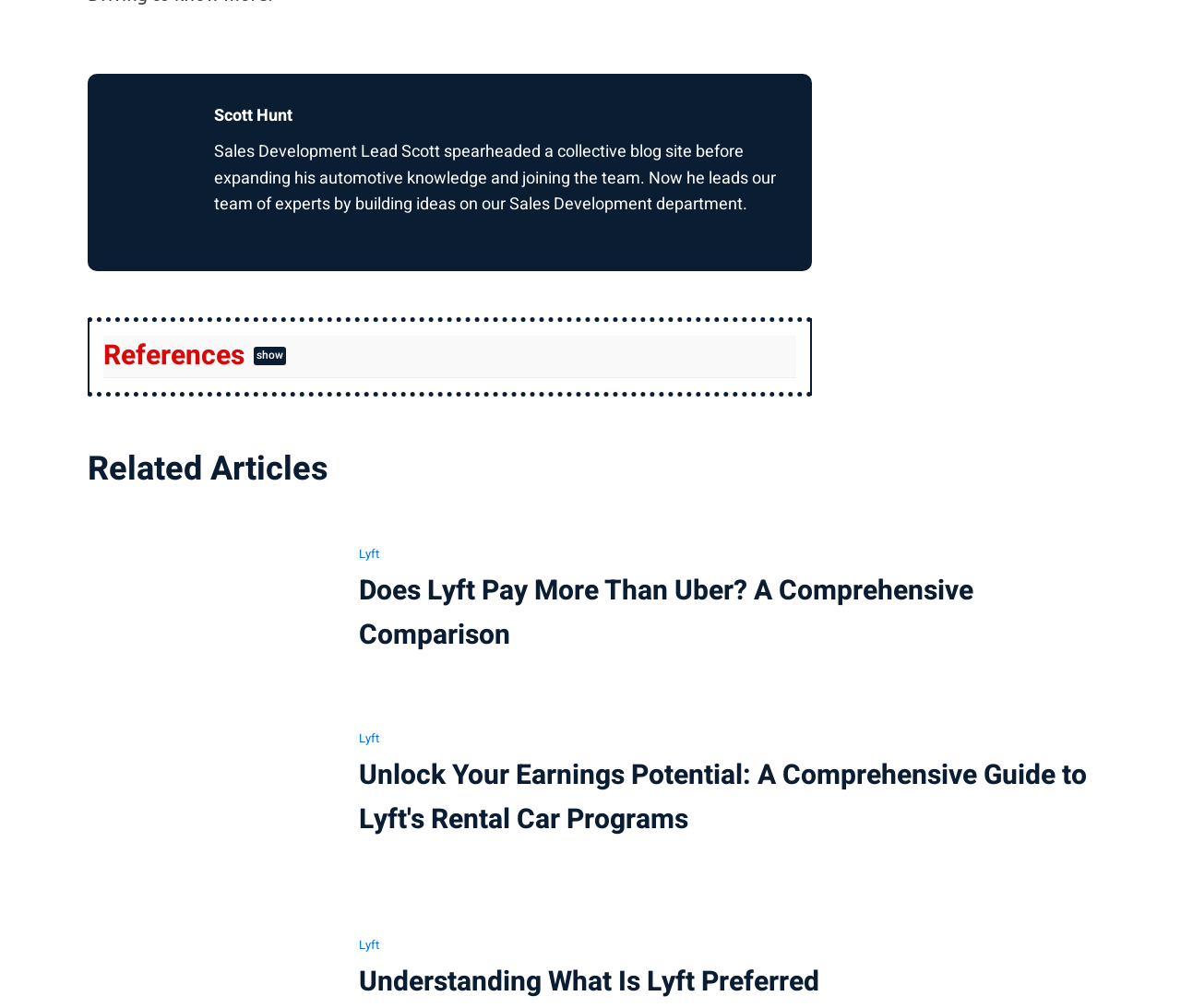From the details in the image, provide a thorough response to the question: What is Scott Hunt's role?

Based on the webpage, Scott Hunt is described as 'Sales Development Lead' in the text 'Sales Development Lead Scott spearheaded a collective blog site before expanding his automotive knowledge and joining the team. Now he leads our team of experts by building ideas on our Sales Development department.'